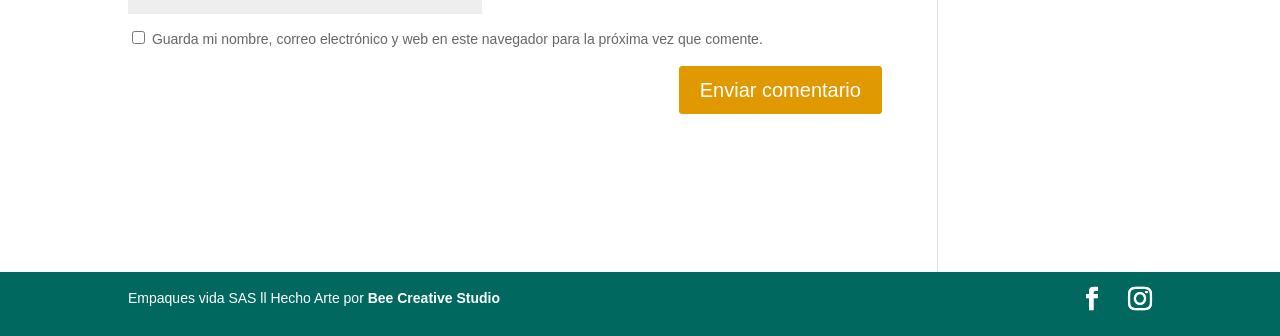Please give a succinct answer using a single word or phrase:
What is the name of the studio that made the website?

Bee Creative Studio